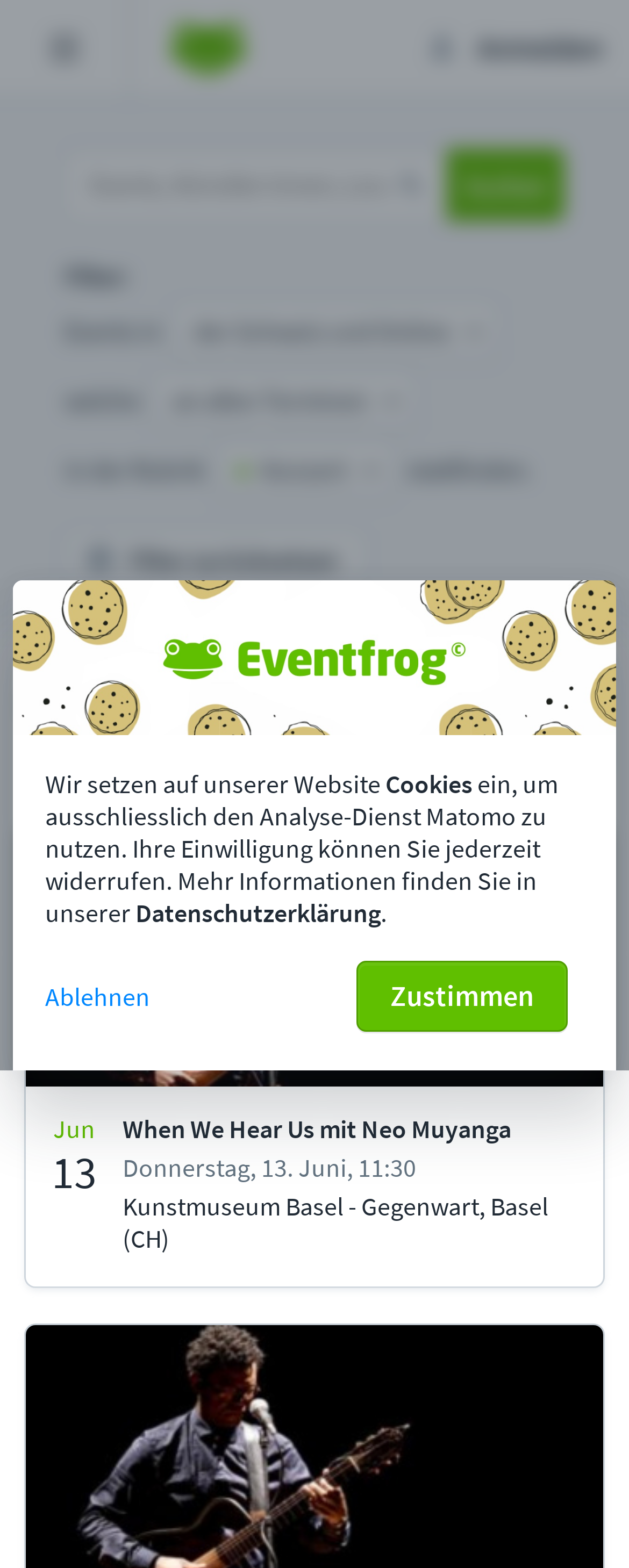Is it possible to filter events by date?
Give a one-word or short phrase answer based on the image.

Yes